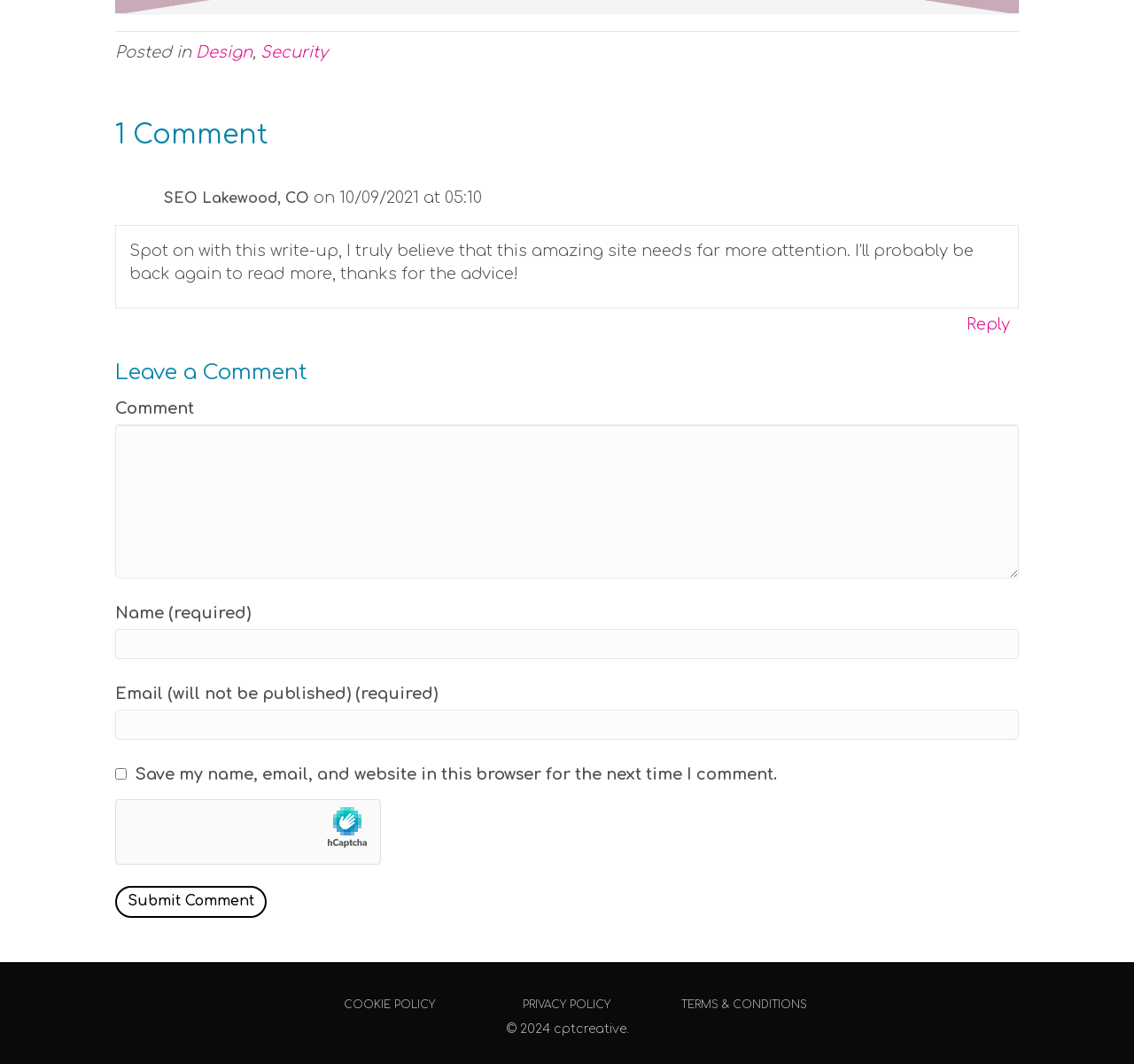Provide a short answer to the following question with just one word or phrase: What is the name of the person who commented?

SEO Lakewood, CO